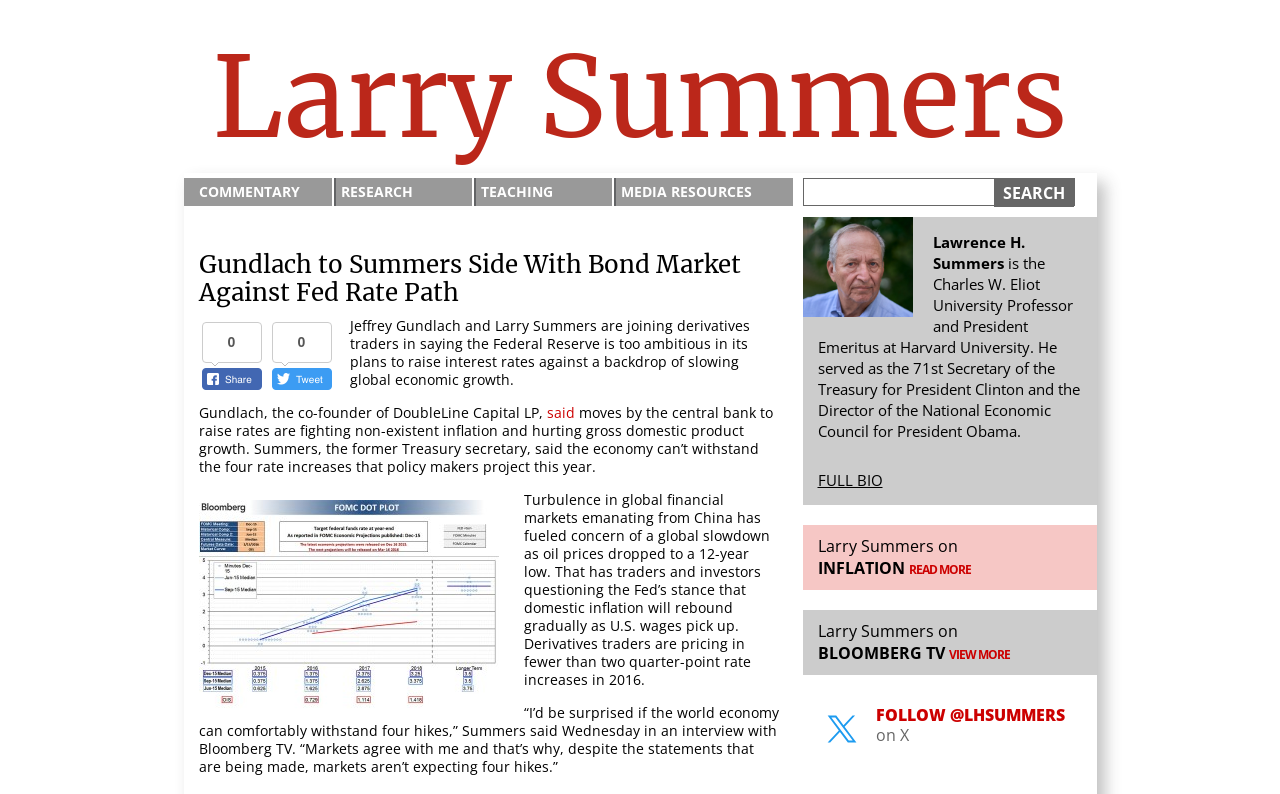Answer the question with a brief word or phrase:
What is the current state of global financial markets?

Turbulent